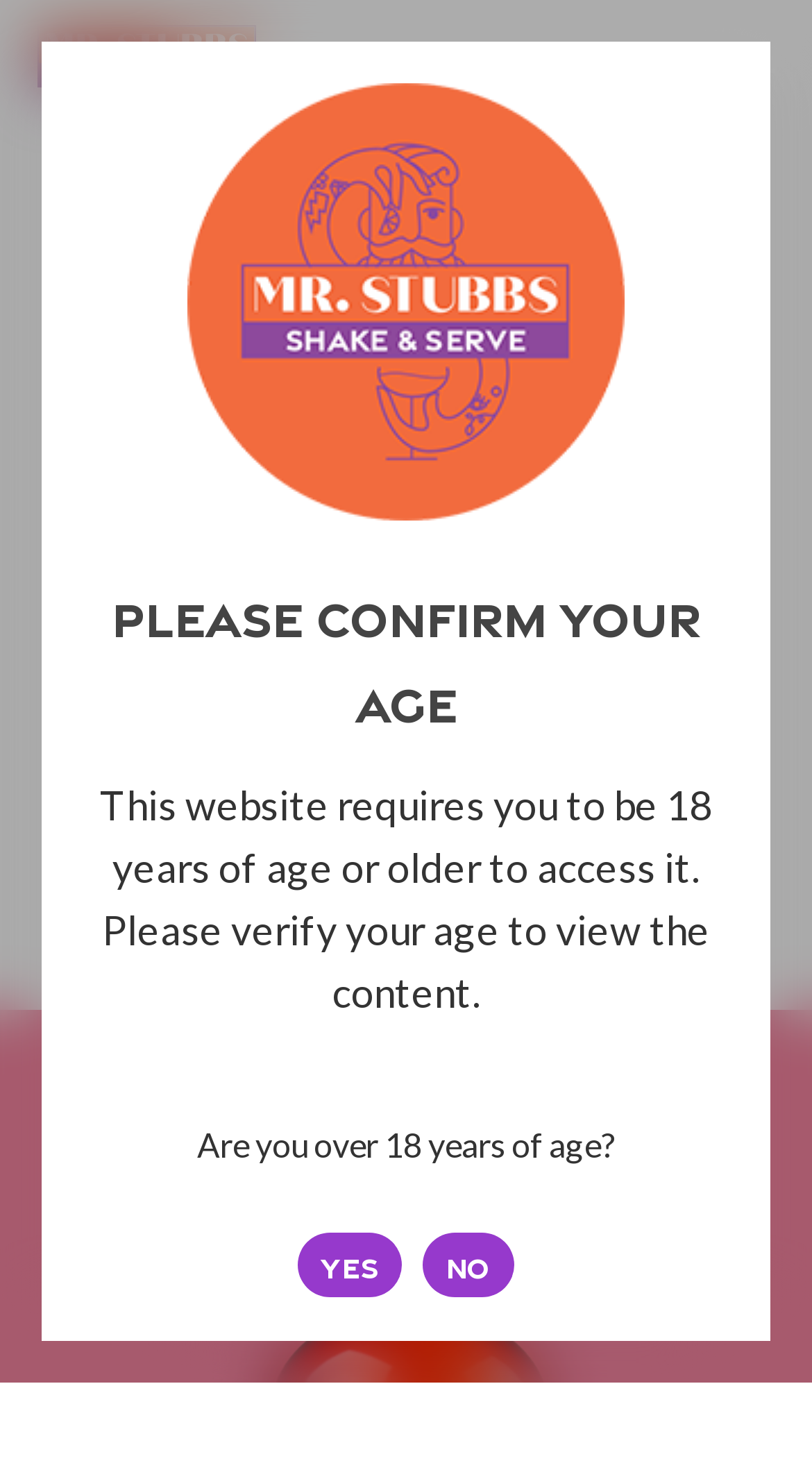Given the element description Menu, identify the bounding box coordinates for the UI element on the webpage screenshot. The format should be (top-left x, top-left y, bottom-right x, bottom-right y), with values between 0 and 1.

[0.897, 0.024, 0.954, 0.053]